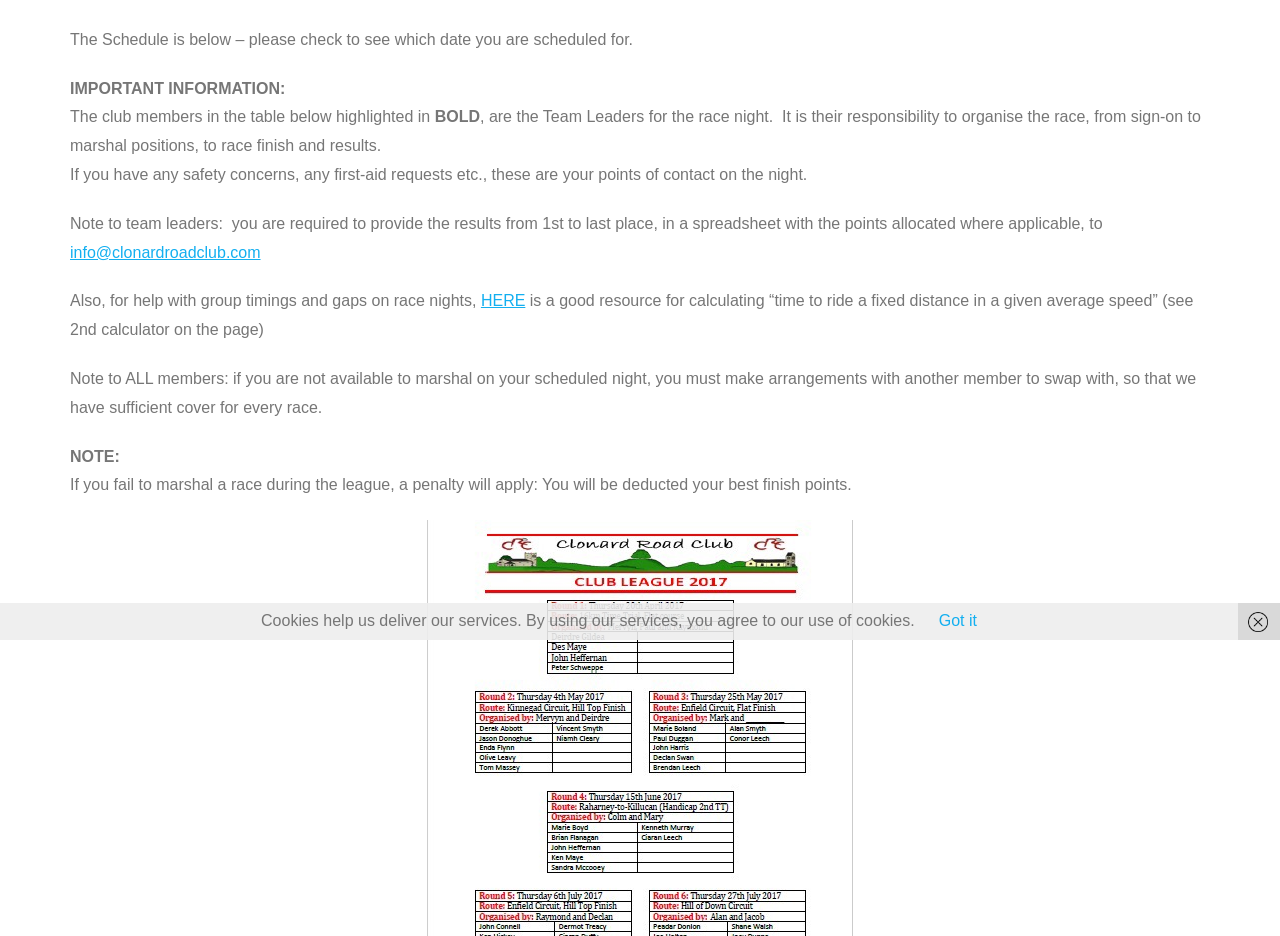Based on the element description, predict the bounding box coordinates (top-left x, top-left y, bottom-right x, bottom-right y) for the UI element in the screenshot: info@clonardroadclub.com

[0.055, 0.26, 0.204, 0.278]